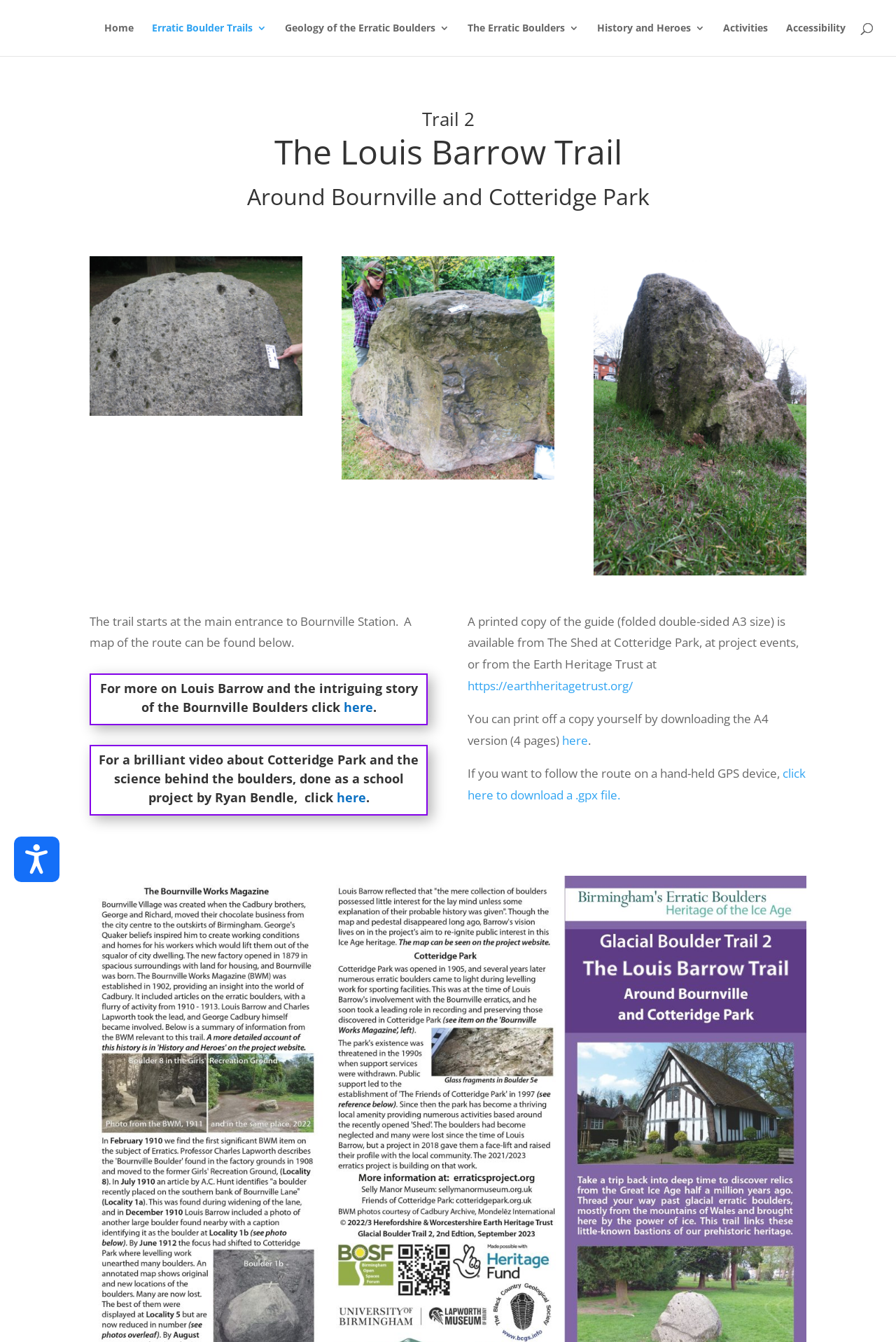Can you pinpoint the bounding box coordinates for the clickable element required for this instruction: "View Trail 2 details"? The coordinates should be four float numbers between 0 and 1, i.e., [left, top, right, bottom].

[0.1, 0.082, 0.9, 0.101]